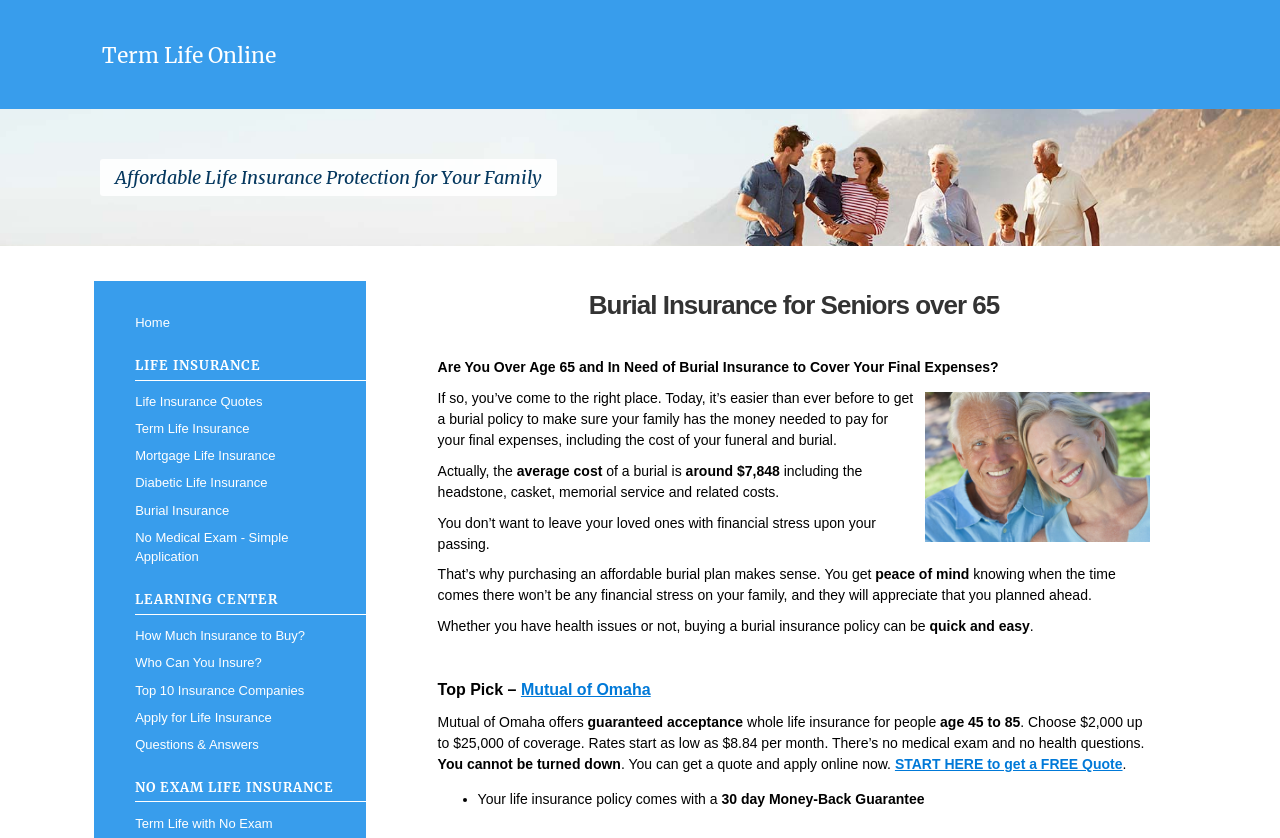Can you give a comprehensive explanation to the question given the content of the image?
What is the purpose of purchasing a burial plan?

According to the static text 'You get peace of mind knowing when the time comes there won’t be any financial stress on your family, and they will appreciate that you planned ahead.' on the webpage, the purpose of purchasing a burial plan is to have peace of mind, knowing that one's family will not have financial stress when the time comes.